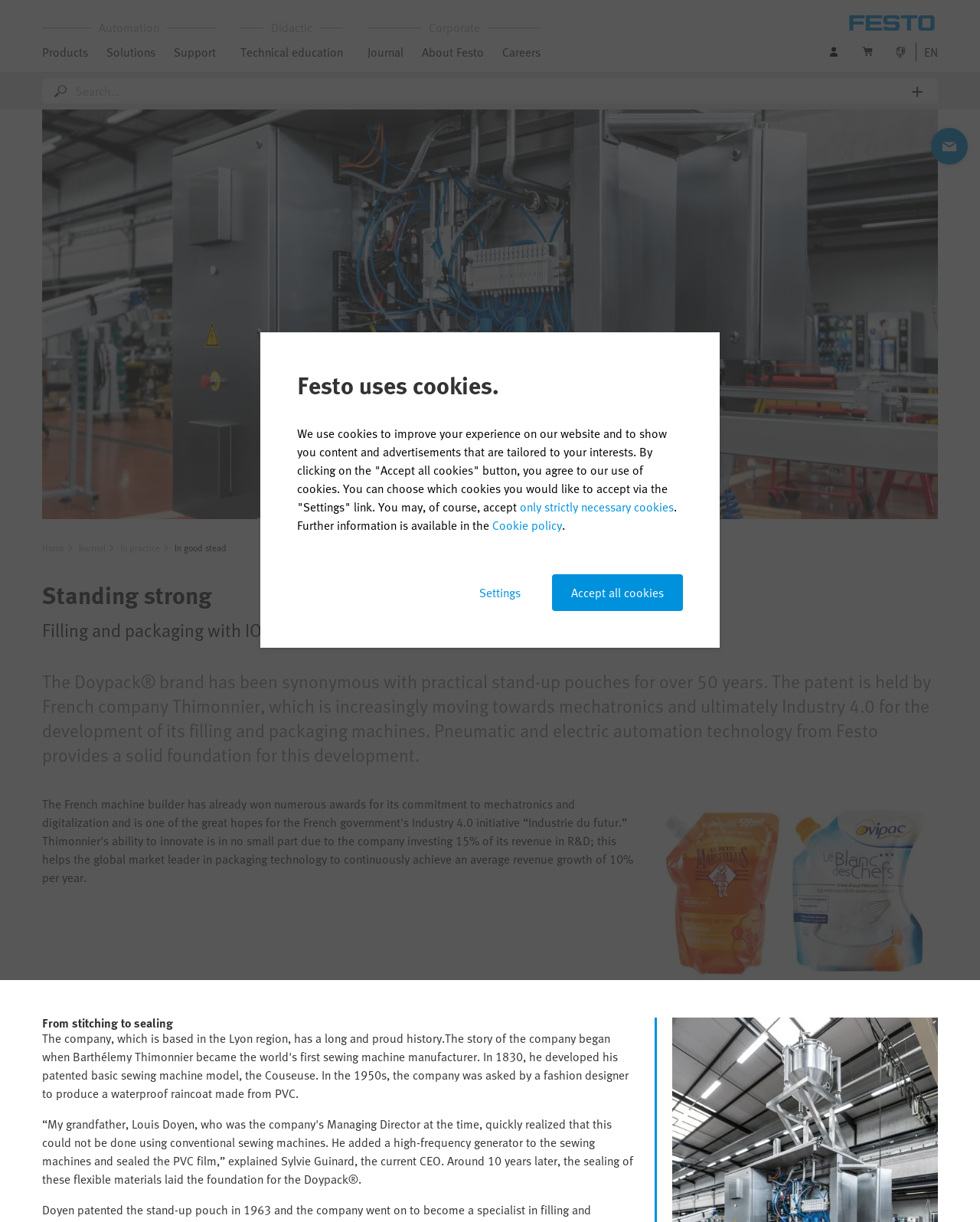Respond to the question below with a concise word or phrase:
What is the purpose of Festo's automation technology?

Filling and packaging